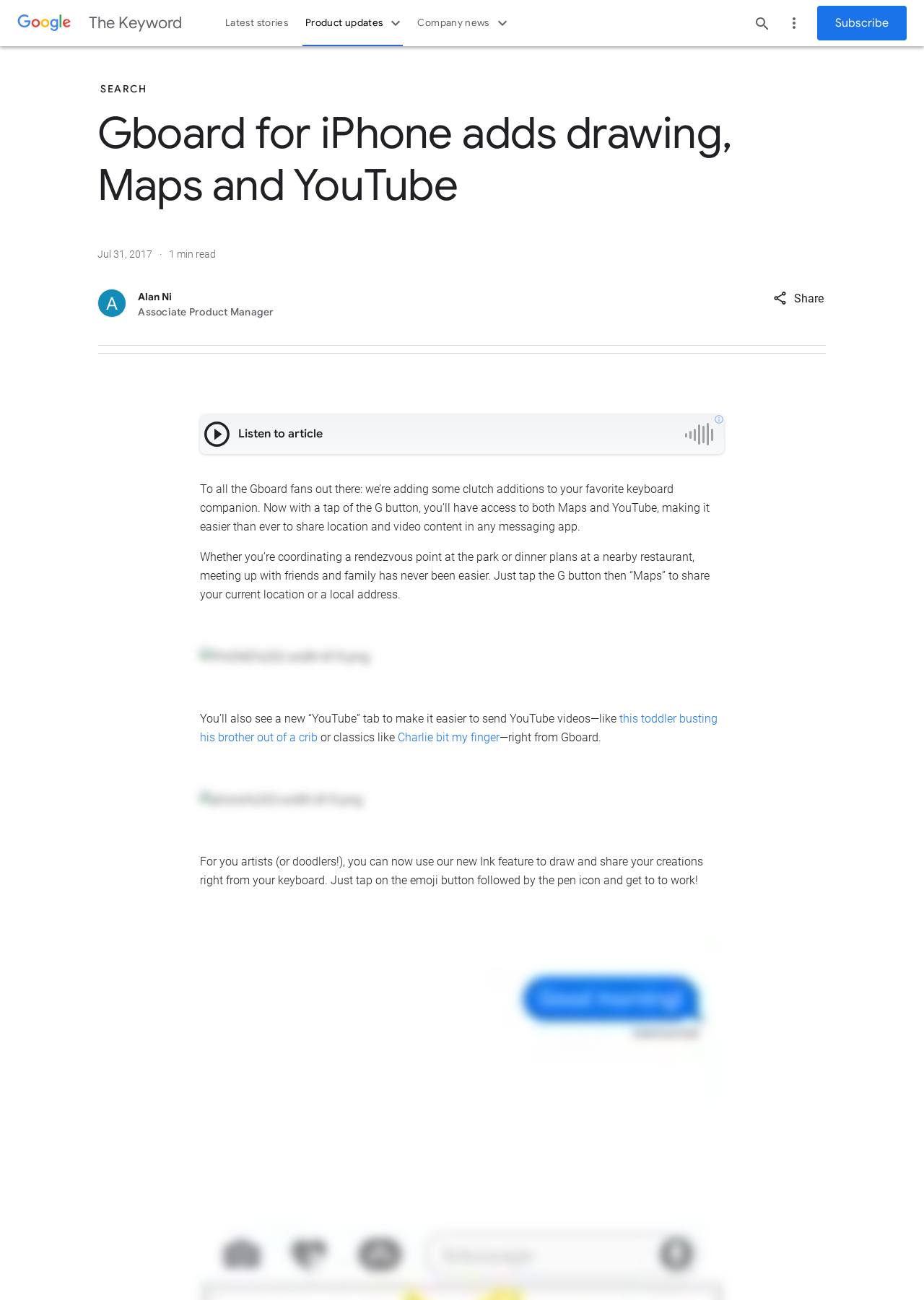Carefully examine the image and provide an in-depth answer to the question: What can be shared from Gboard?

The webpage states that with the new update, users can share their current location or a local address from Maps, and also send YouTube videos, making it easier to share location and video content in any messaging app.